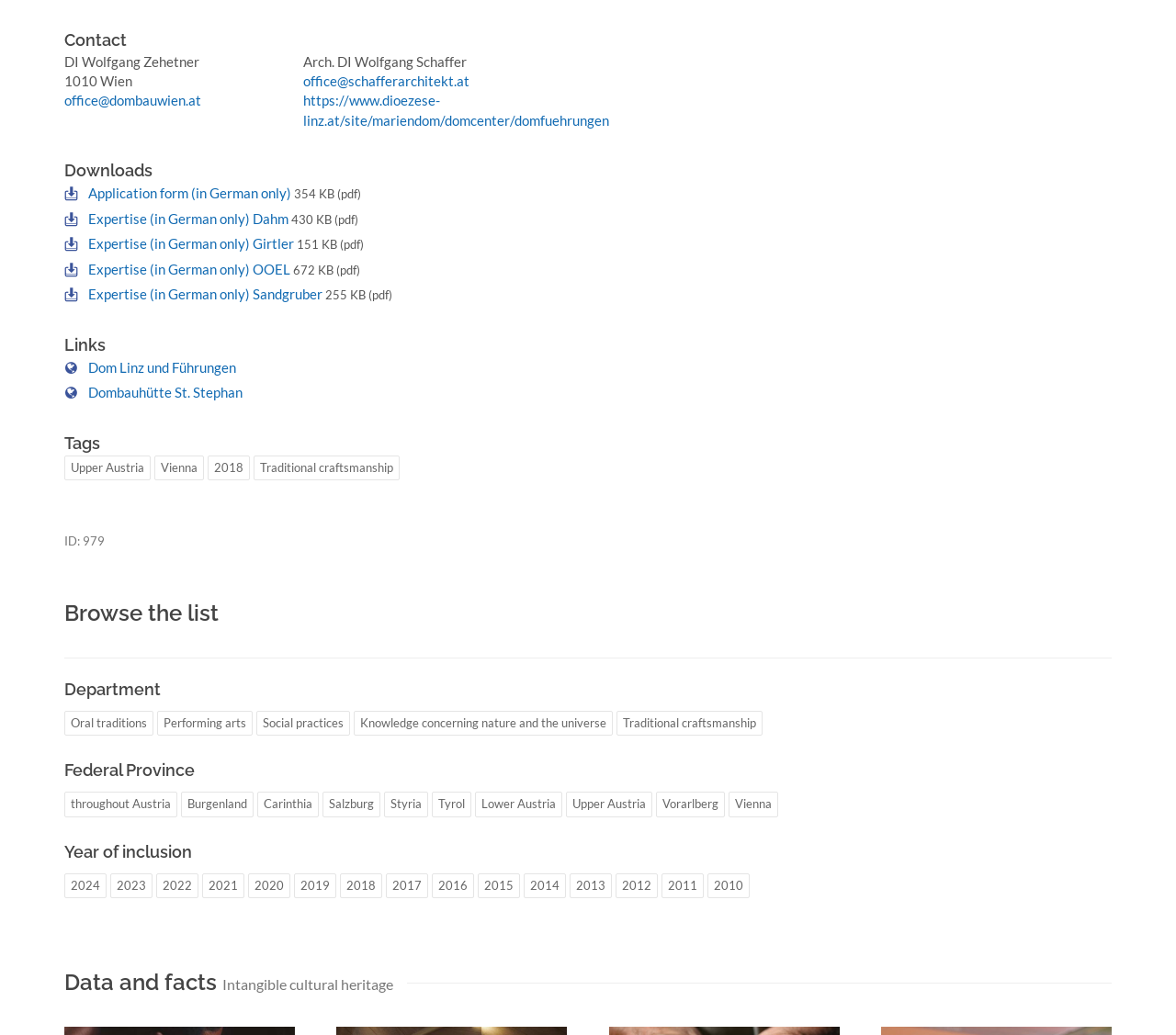Pinpoint the bounding box coordinates of the element to be clicked to execute the instruction: "Download application form".

[0.075, 0.179, 0.25, 0.195]